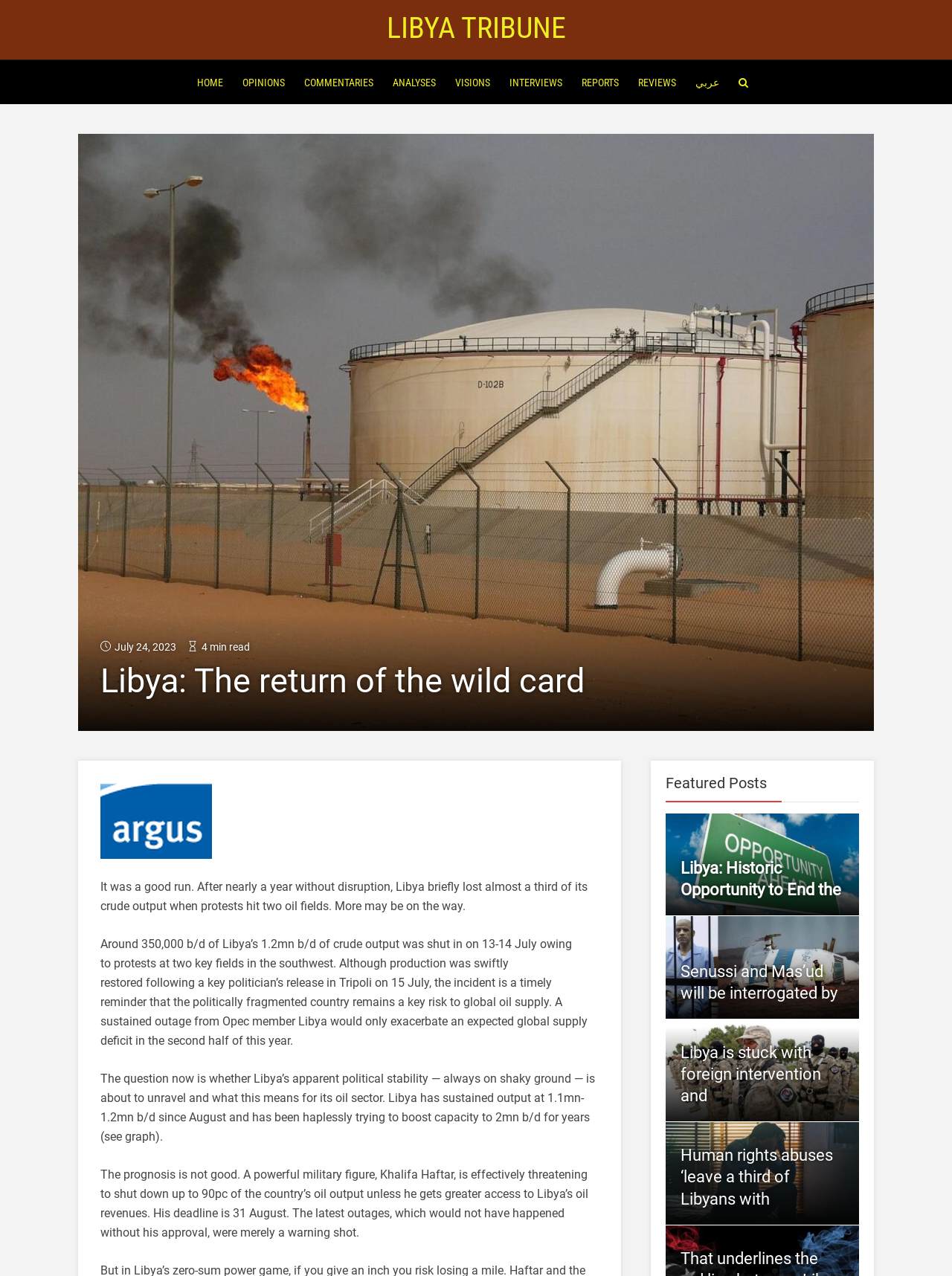How much of Libya's crude output was shut in?
Give a single word or phrase answer based on the content of the image.

350,000 b/d